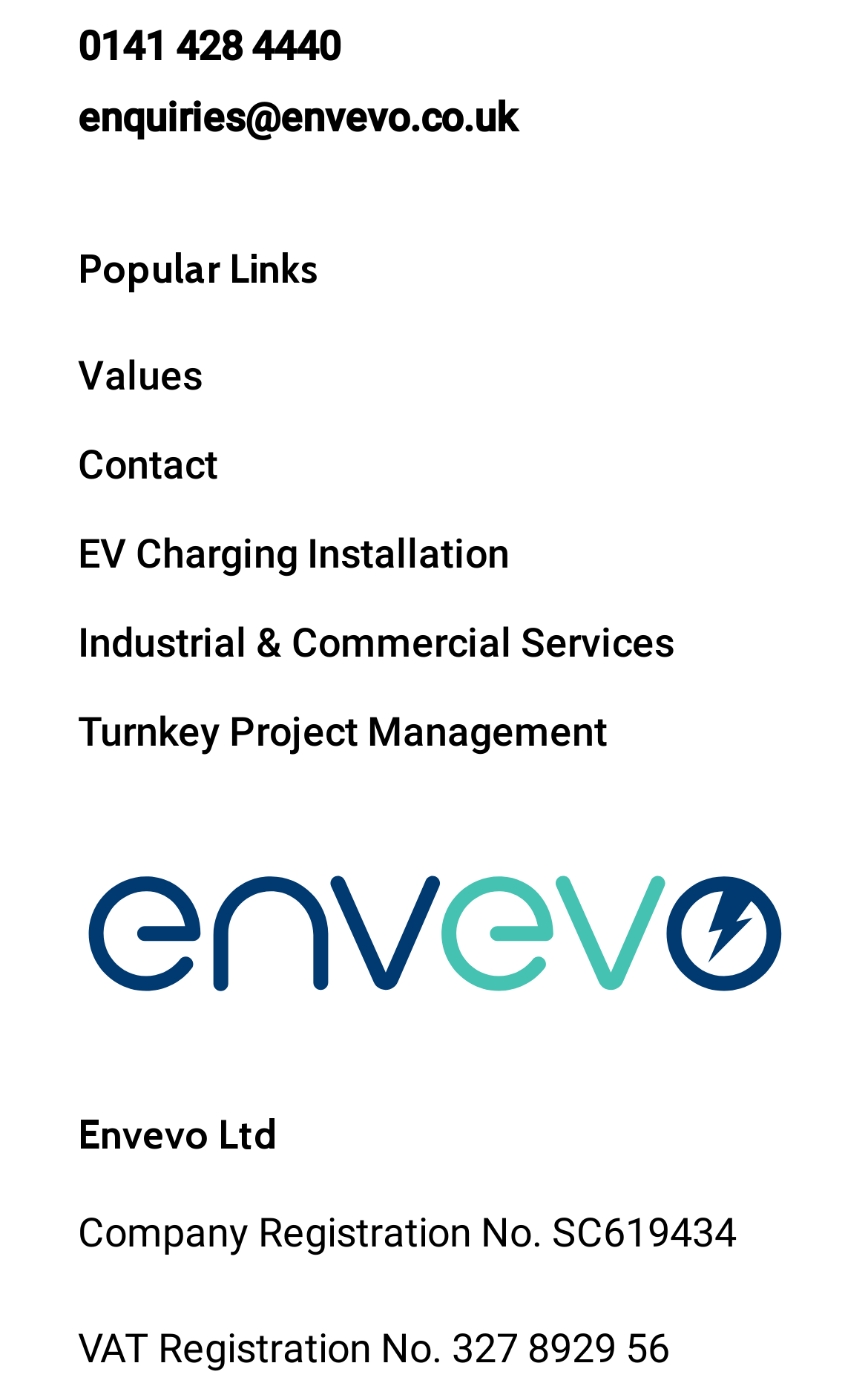What is the company registration number?
Craft a detailed and extensive response to the question.

I found the company registration number by looking at the bottom section of the webpage, where the company information is provided. Specifically, I found the text 'Company Registration No. SC619434' which indicates the registration number of the company.